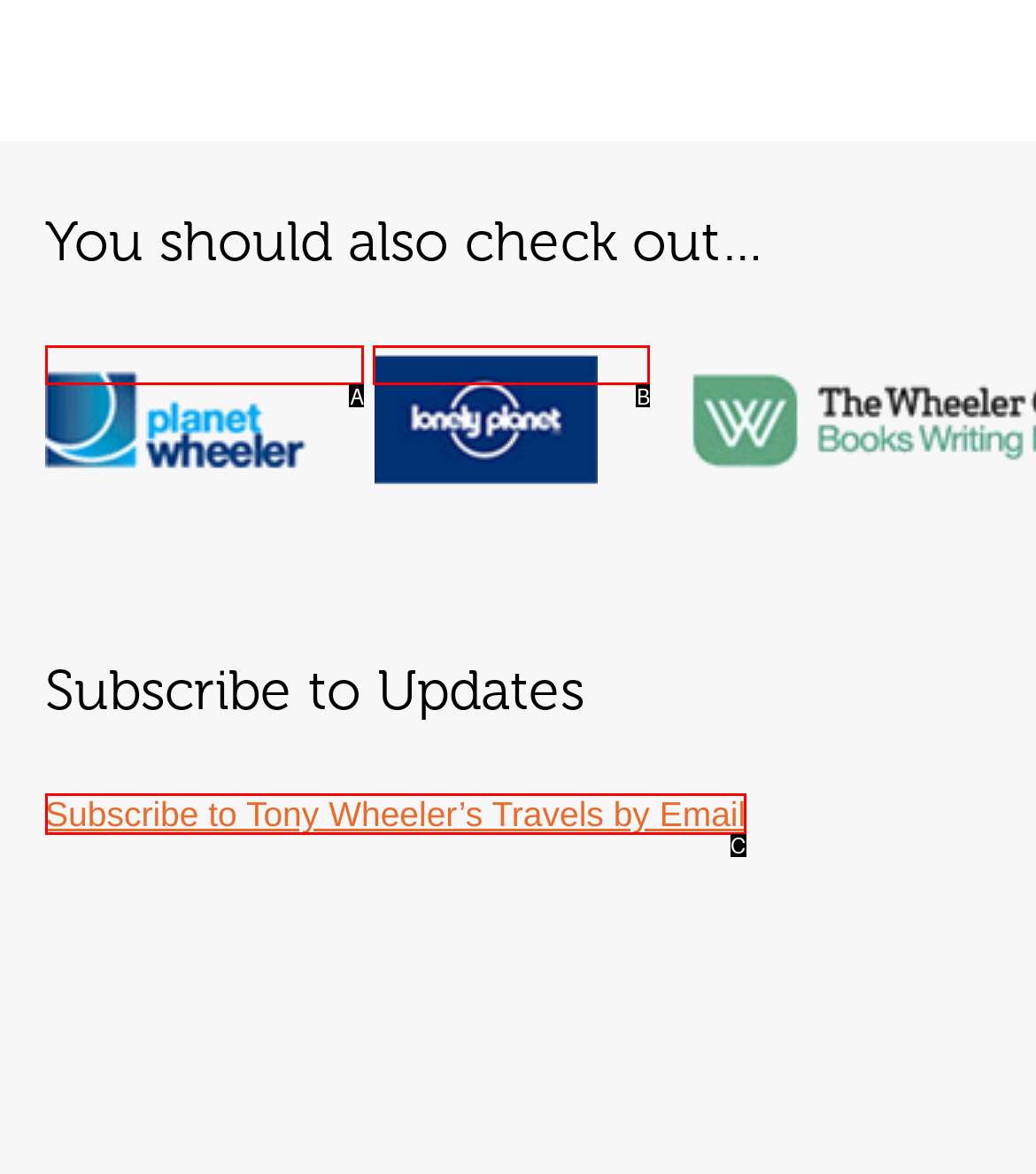From the options provided, determine which HTML element best fits the description: alt="Help me write my paper". Answer with the correct letter.

None